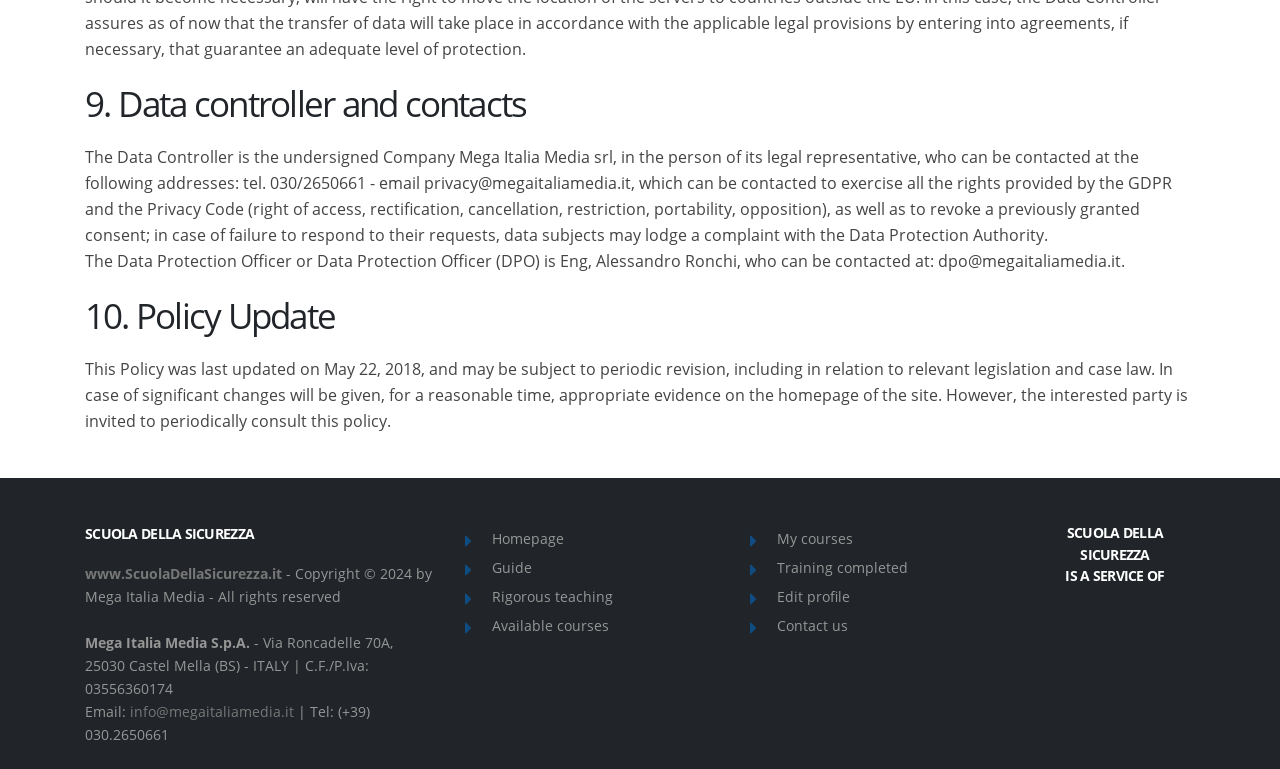Respond with a single word or short phrase to the following question: 
What is the data controller's company name?

Mega Italia Media srl